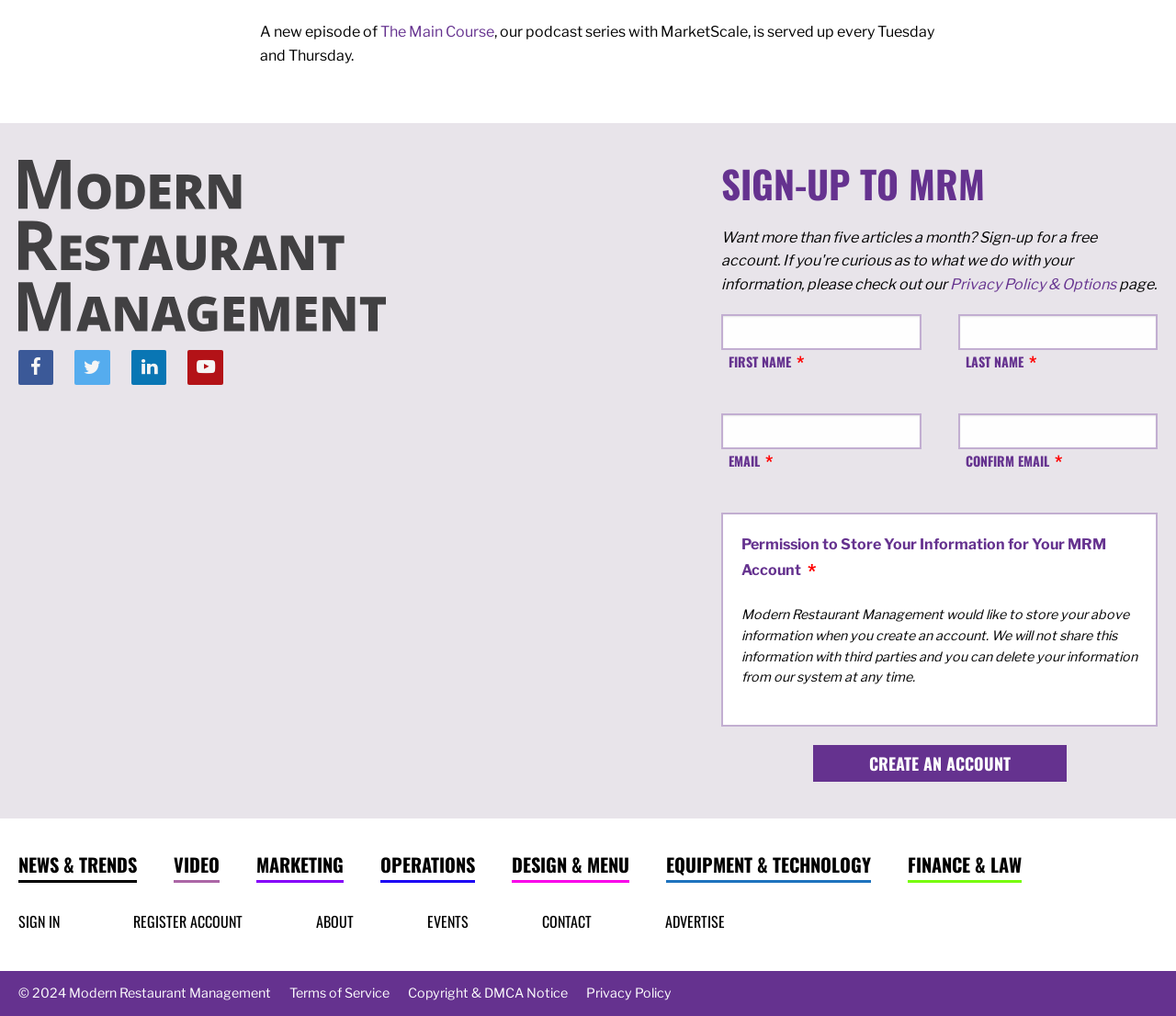Find the bounding box coordinates of the clickable area that will achieve the following instruction: "Discover iTero Digital Scan".

None